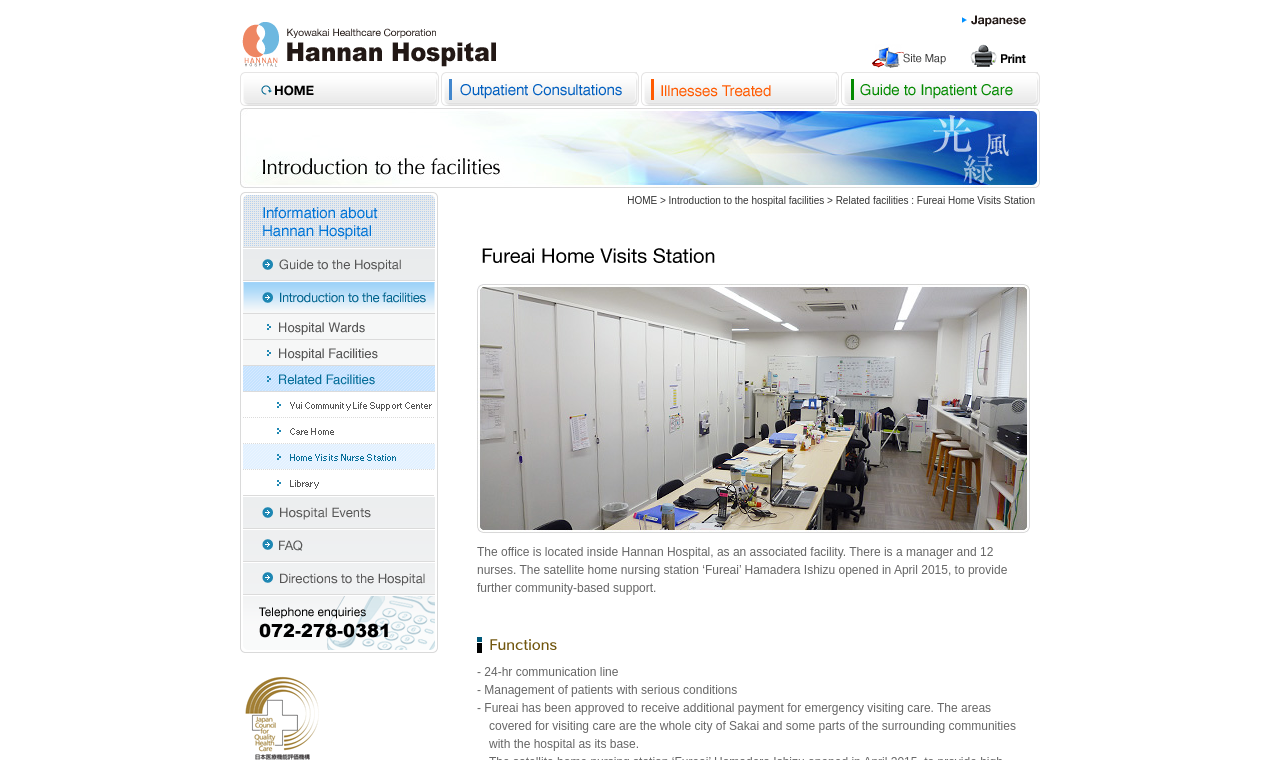From the given element description: "Hospital facilities", find the bounding box for the UI element. Provide the coordinates as four float numbers between 0 and 1, in the order [left, top, right, bottom].

[0.188, 0.447, 0.342, 0.482]